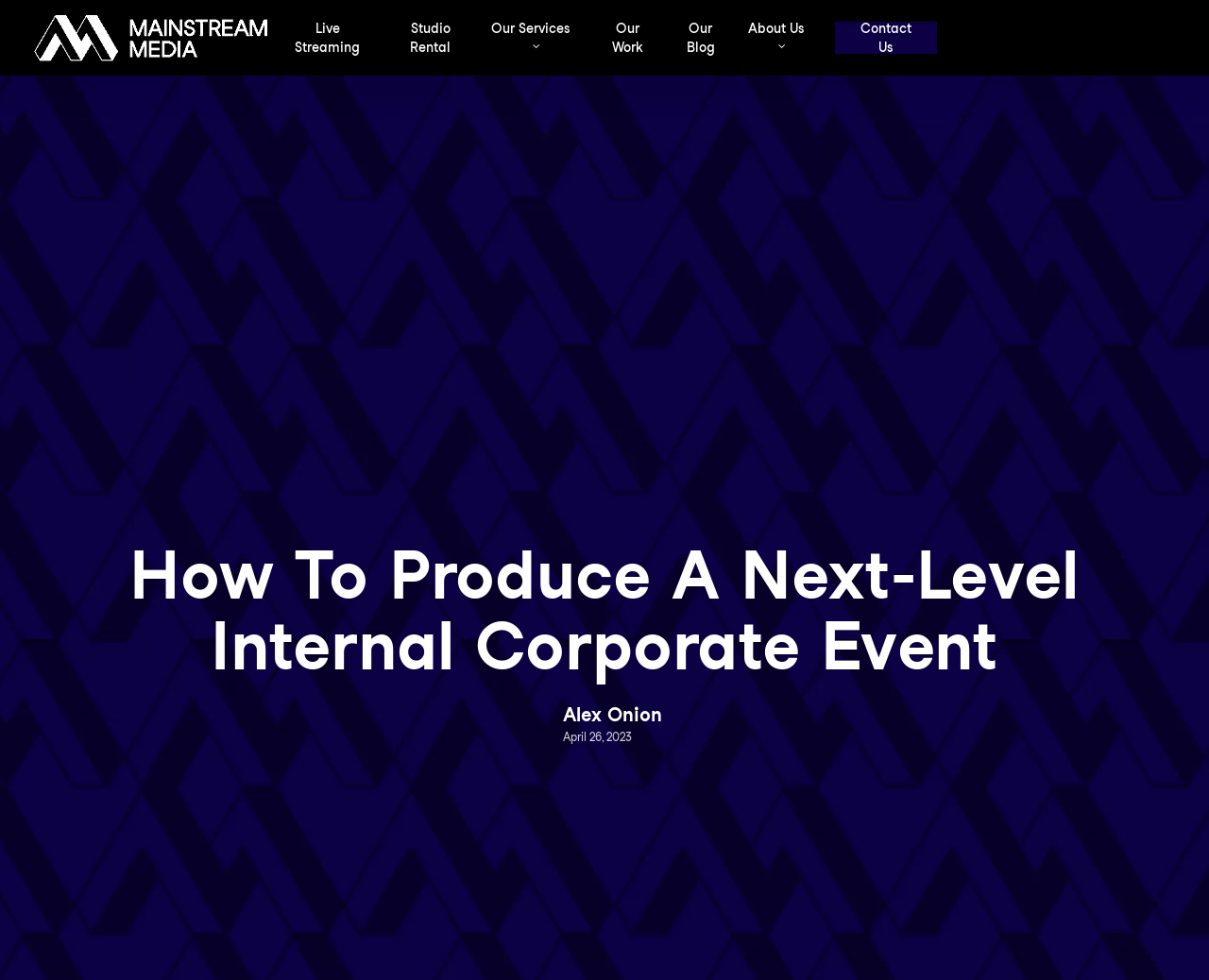Please provide the main heading of the webpage content.

How To Produce A Next-Level Internal Corporate Event